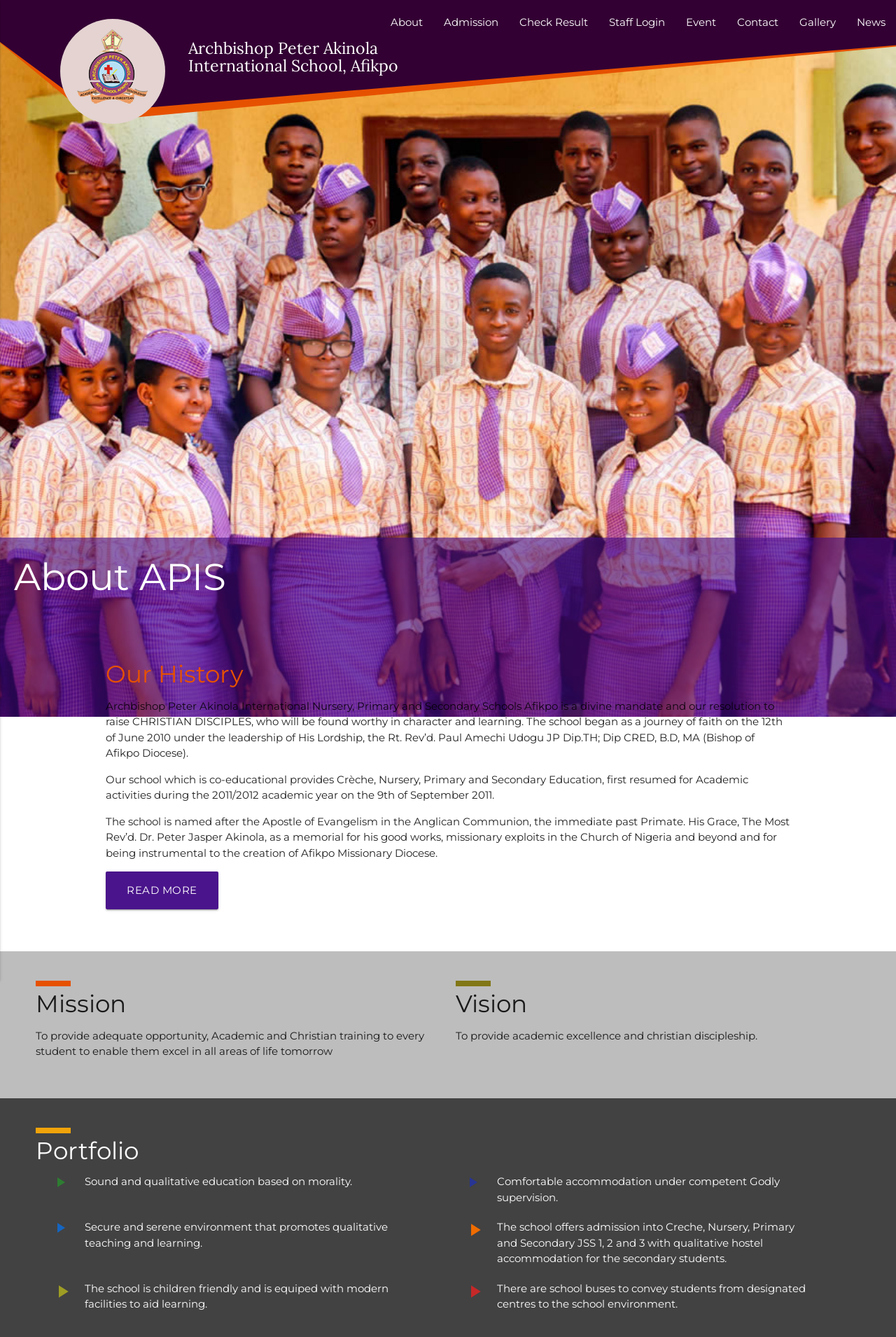Identify the bounding box coordinates for the UI element described as: "Check Result". The coordinates should be provided as four floats between 0 and 1: [left, top, right, bottom].

[0.568, 0.0, 0.668, 0.034]